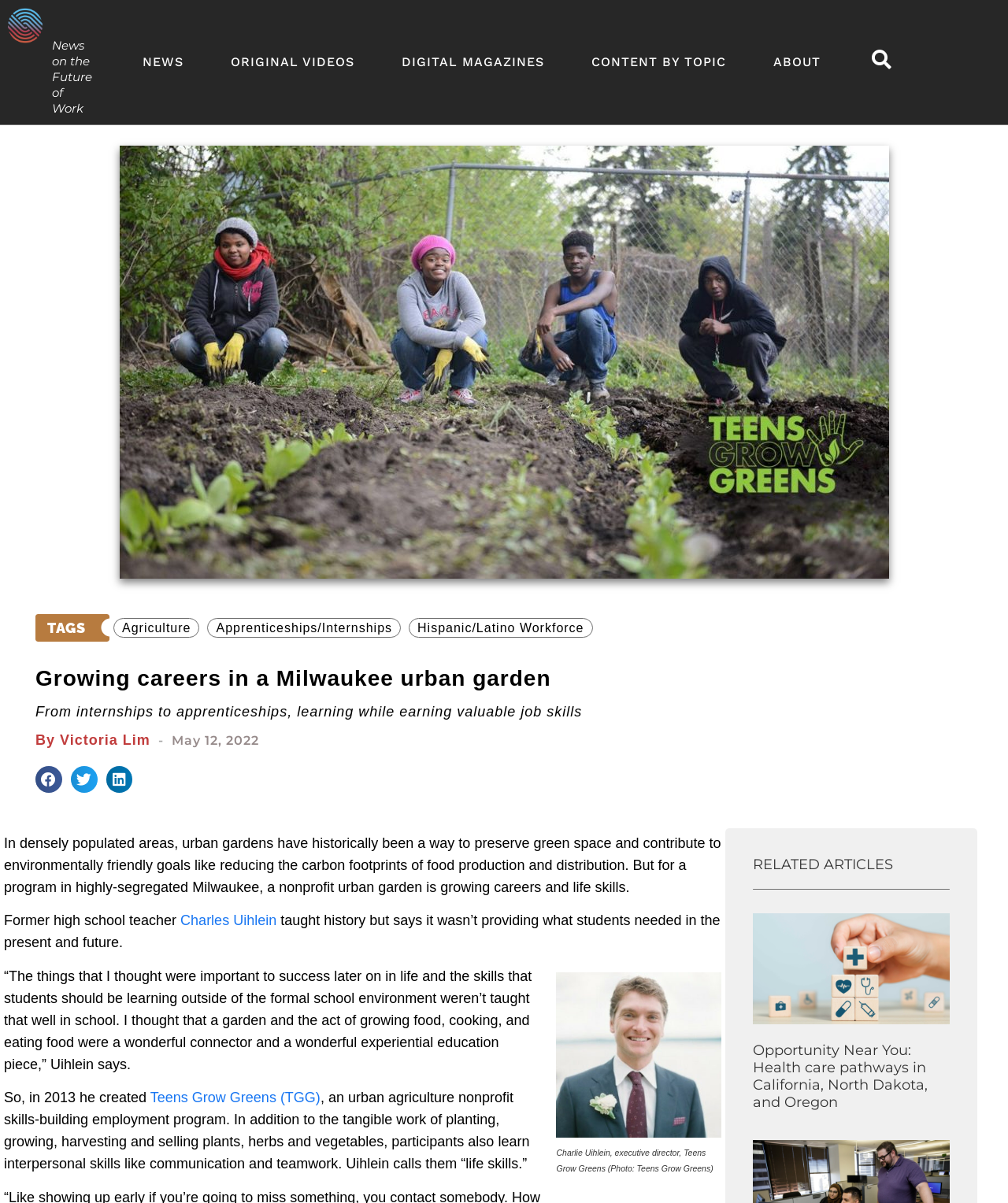Please specify the bounding box coordinates for the clickable region that will help you carry out the instruction: "Click on the 'NEWS' link".

[0.138, 0.037, 0.186, 0.067]